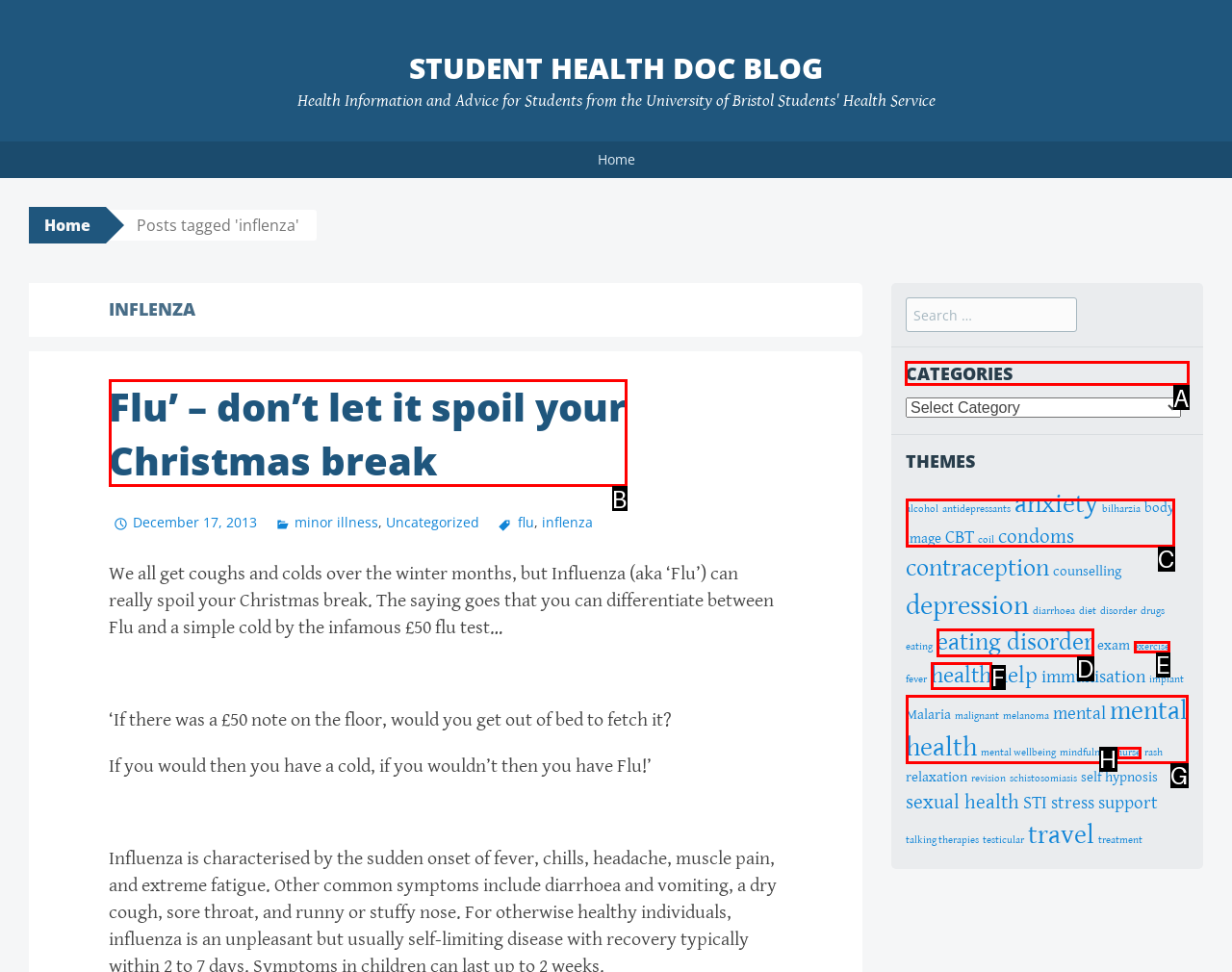What letter corresponds to the UI element to complete this task: Browse categories
Answer directly with the letter.

A